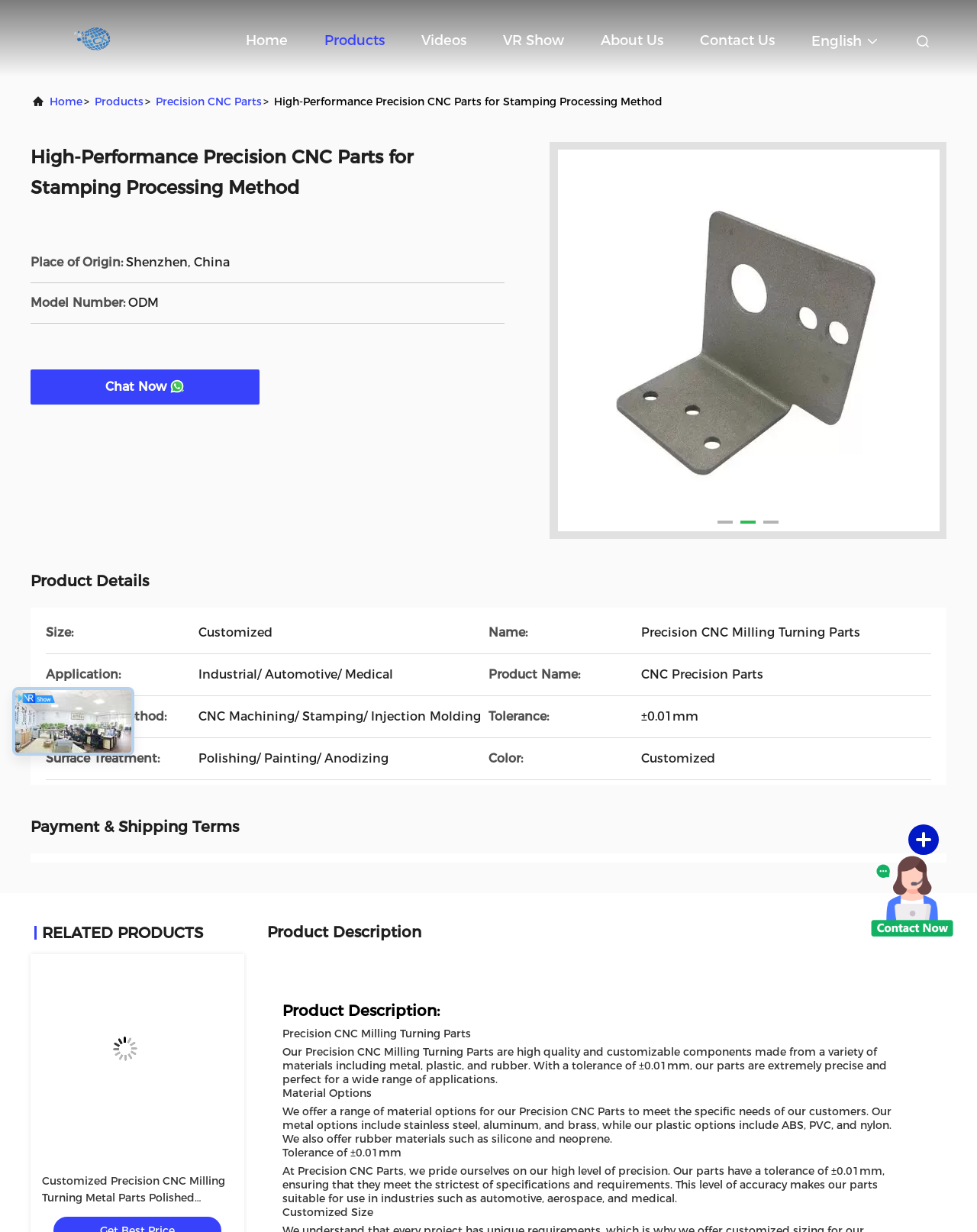Locate the bounding box coordinates of the clickable area to execute the instruction: "Contact the company". Provide the coordinates as four float numbers between 0 and 1, represented as [left, top, right, bottom].

[0.716, 0.014, 0.793, 0.051]